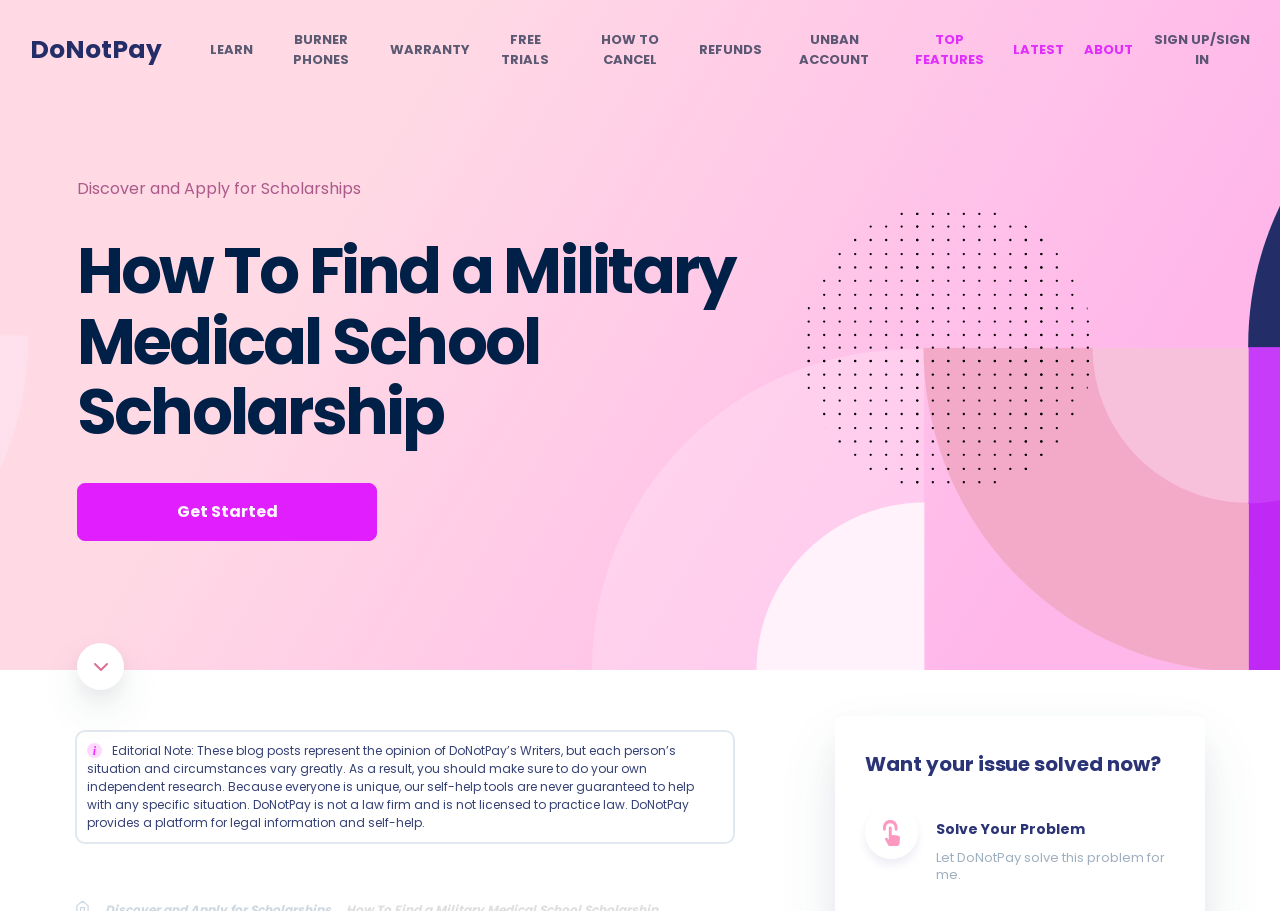What type of content is presented in the article?
Using the details from the image, give an elaborate explanation to answer the question.

I deduced the answer by reading the disclaimer at the bottom of the webpage, which states that DoNotPay provides a platform for legal information and self-help, indicating that the article presents this type of content.